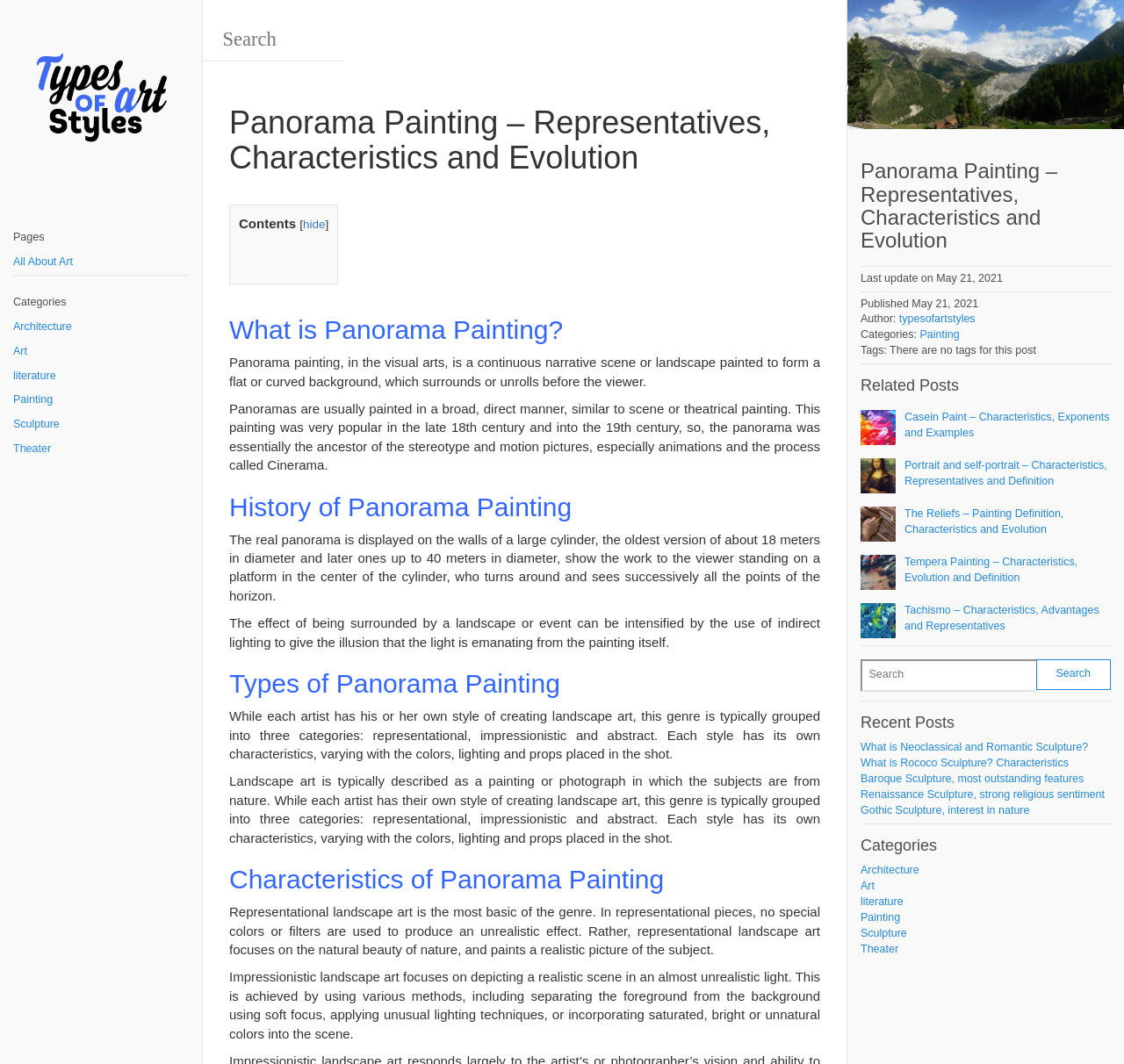Please identify the bounding box coordinates of the clickable area that will allow you to execute the instruction: "go to All About Art page".

[0.0, 0.235, 0.18, 0.258]